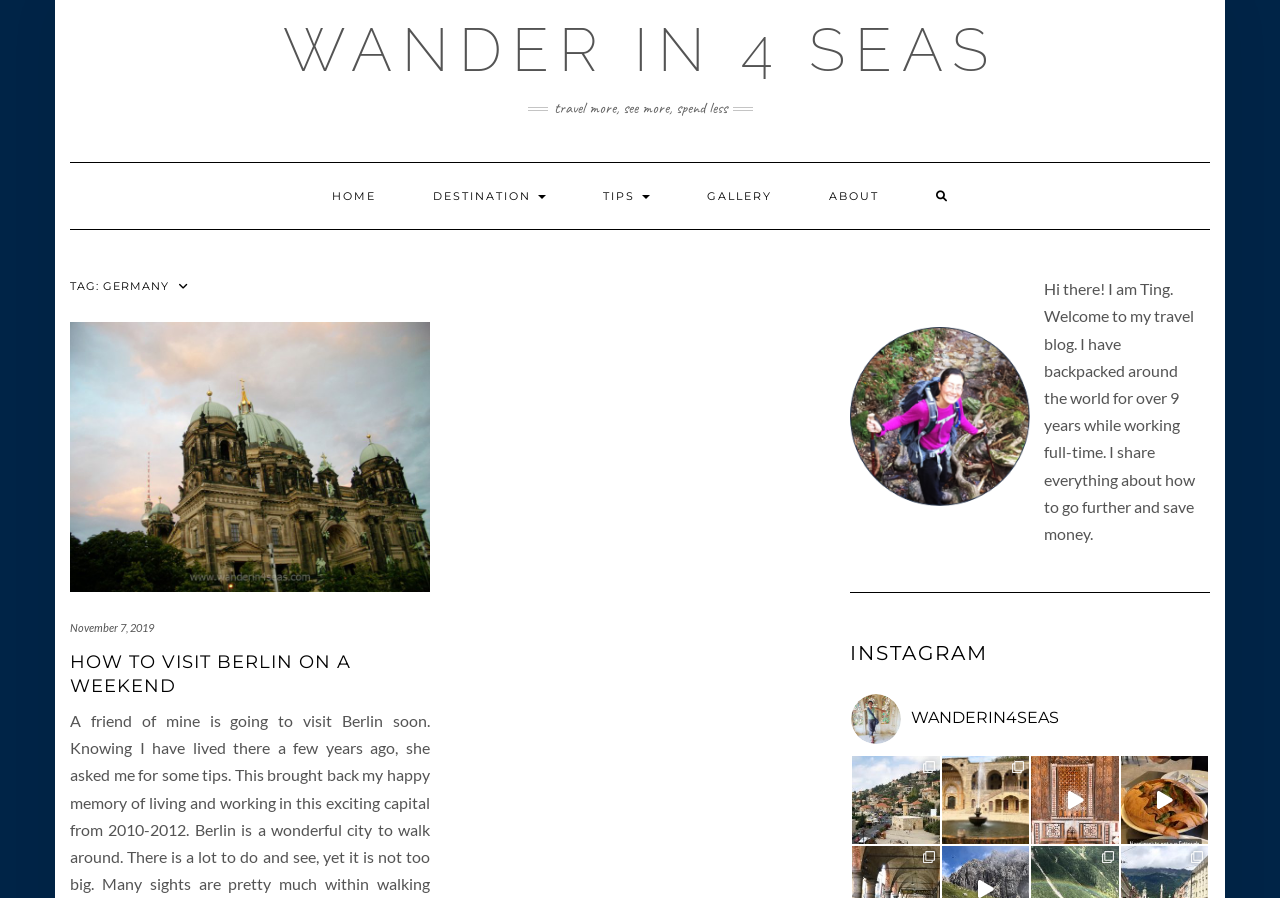Please determine the bounding box of the UI element that matches this description: Real Drag Bike Racing. The coordinates should be given as (top-left x, top-left y, bottom-right x, bottom-right y), with all values between 0 and 1.

None